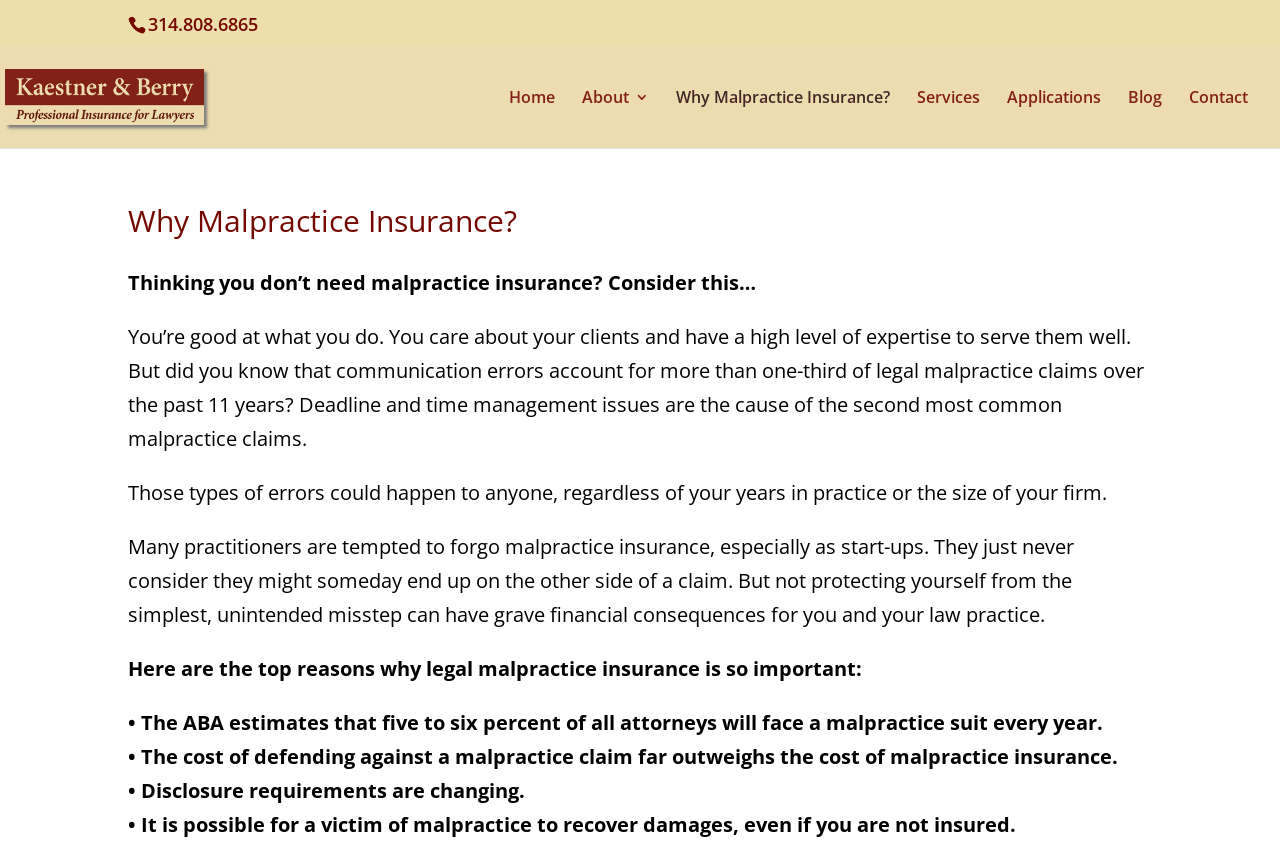Identify and provide the main heading of the webpage.

Why Malpractice Insurance?